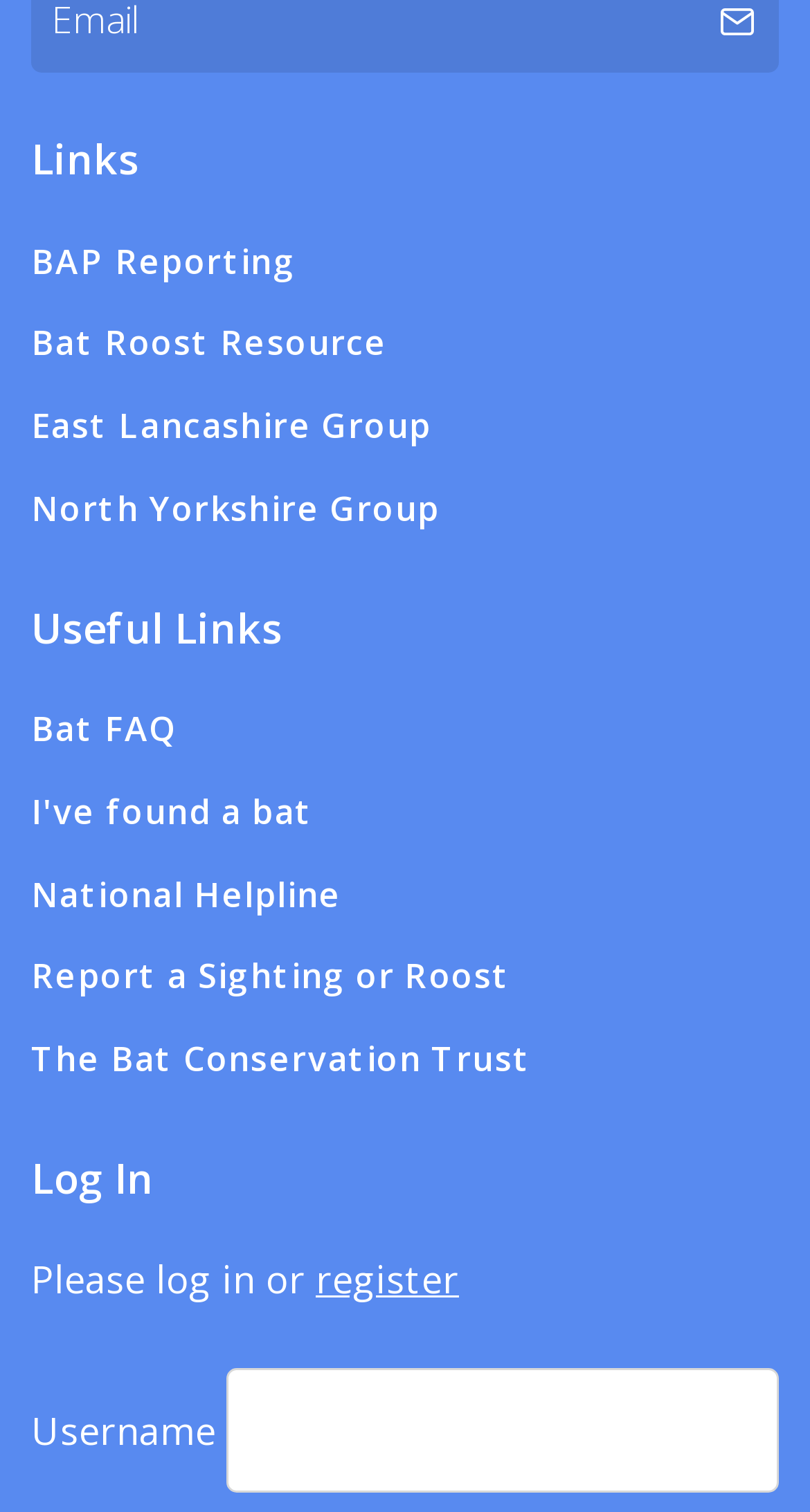Identify the bounding box coordinates for the element that needs to be clicked to fulfill this instruction: "Click on Bat FAQ". Provide the coordinates in the format of four float numbers between 0 and 1: [left, top, right, bottom].

[0.038, 0.467, 0.22, 0.497]